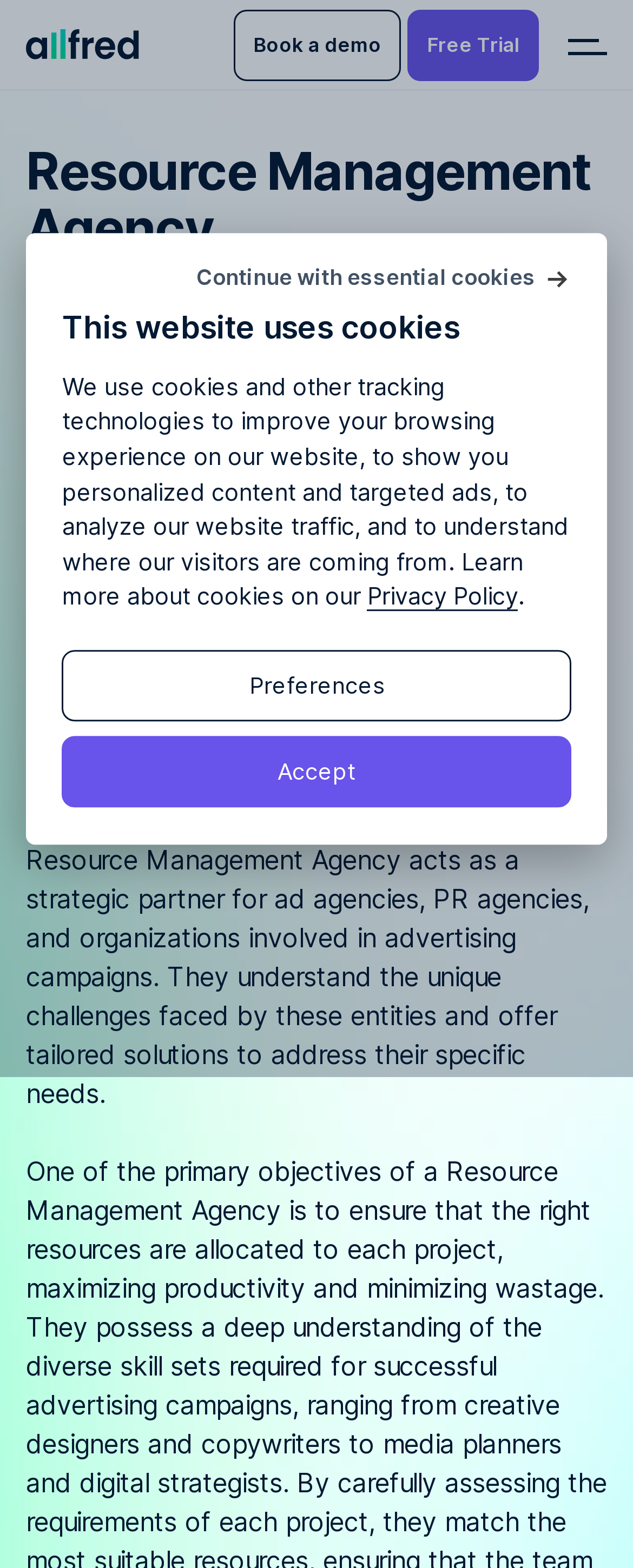Find the bounding box coordinates of the element to click in order to complete this instruction: "Book a demo". The bounding box coordinates must be four float numbers between 0 and 1, denoted as [left, top, right, bottom].

[0.041, 0.109, 0.959, 0.154]